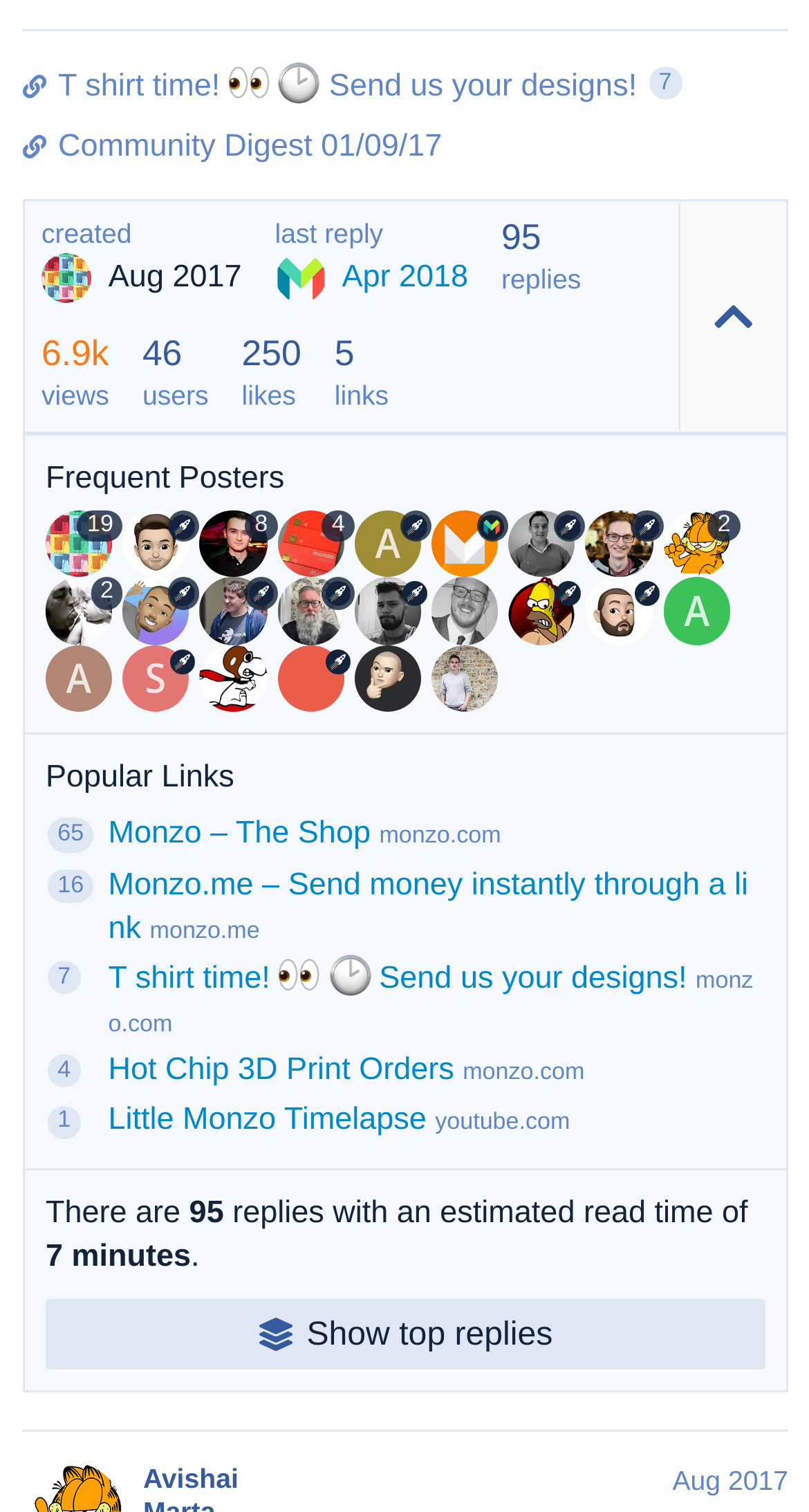Determine the bounding box coordinates of the clickable element to achieve the following action: 'View frequent posters'. Provide the coordinates as four float values between 0 and 1, formatted as [left, top, right, bottom].

[0.056, 0.302, 0.946, 0.331]